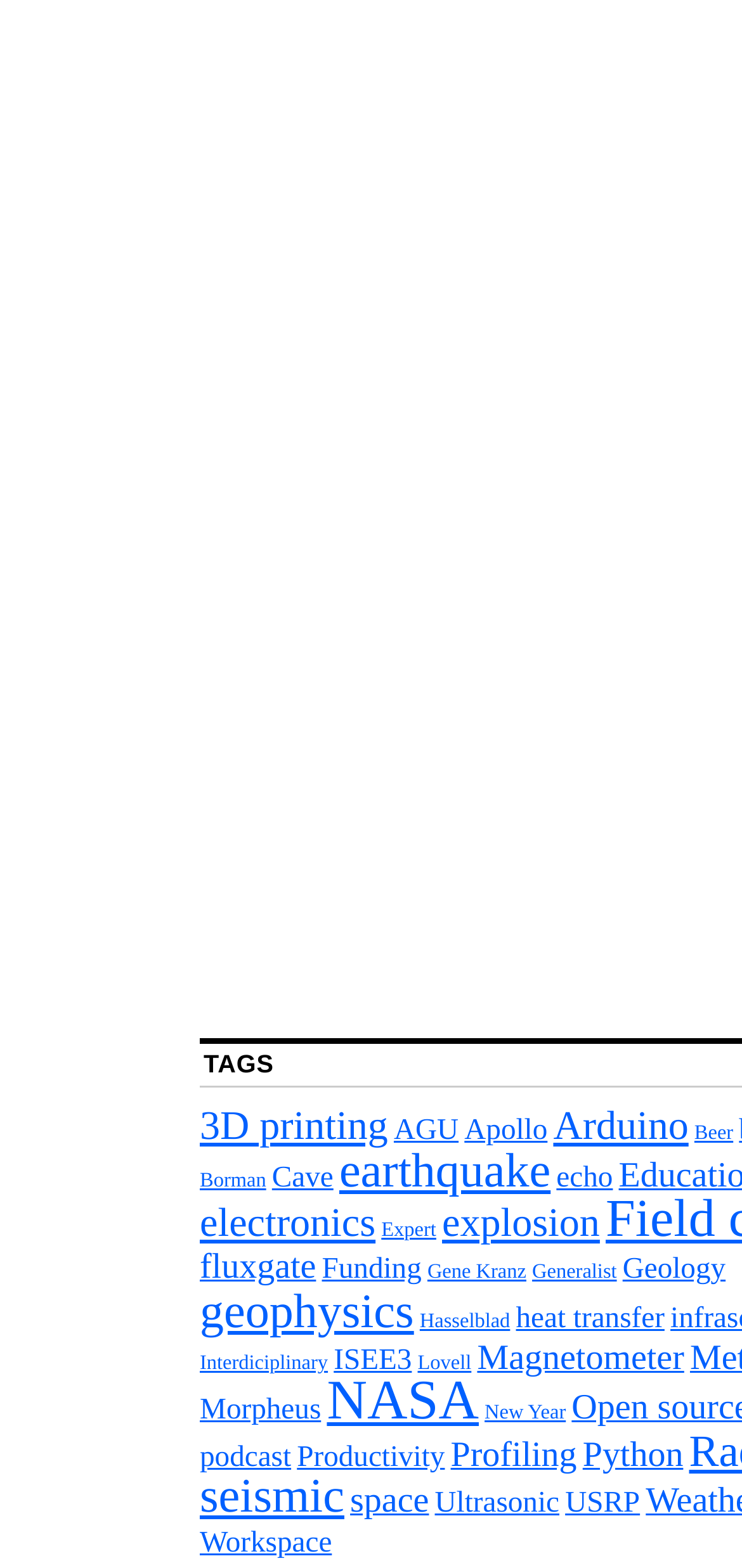Highlight the bounding box coordinates of the element you need to click to perform the following instruction: "Discover seismic."

[0.269, 0.938, 0.464, 0.971]